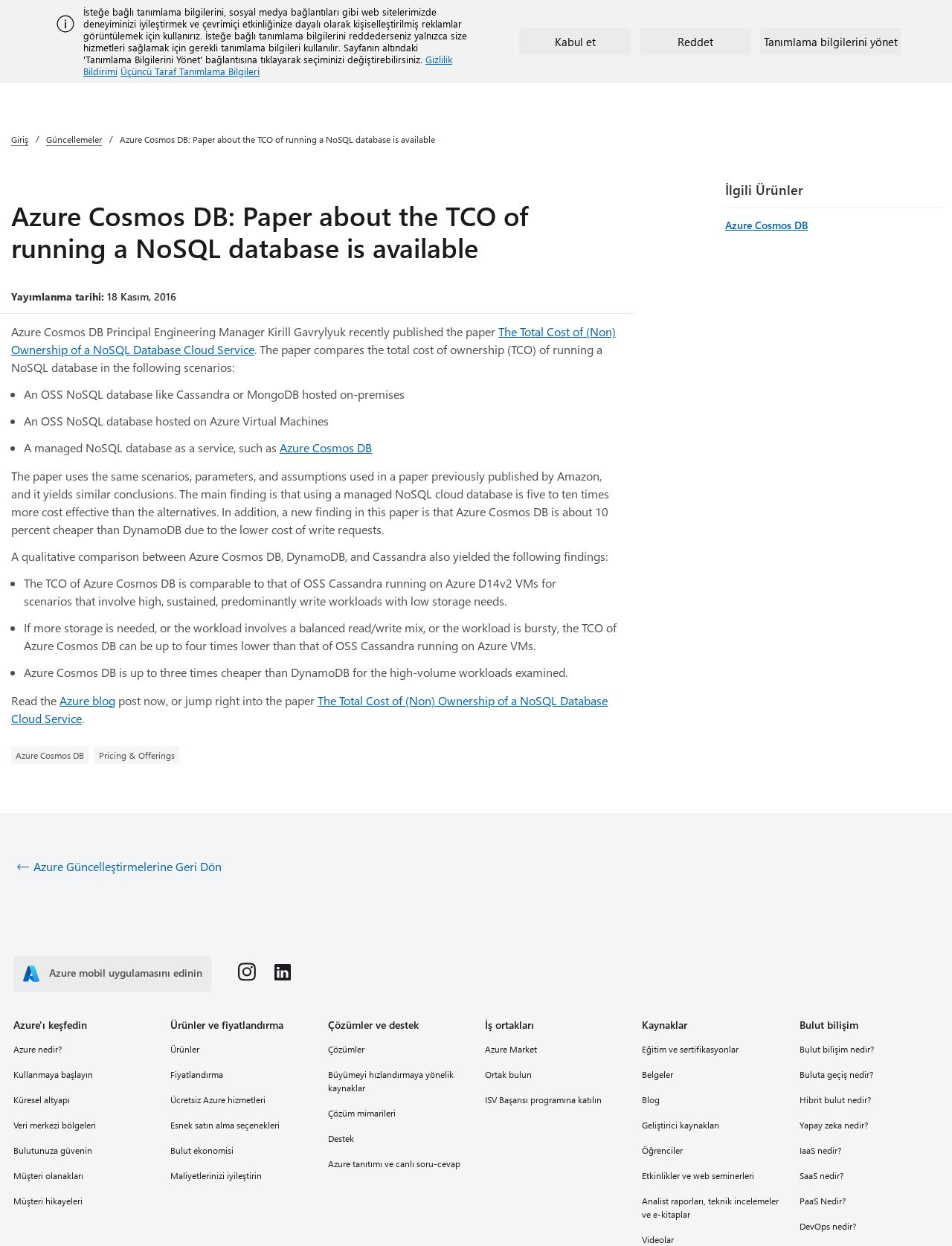Please identify the primary heading on the webpage and return its text.

Azure Cosmos DB: Paper about the TCO of running a NoSQL database is available